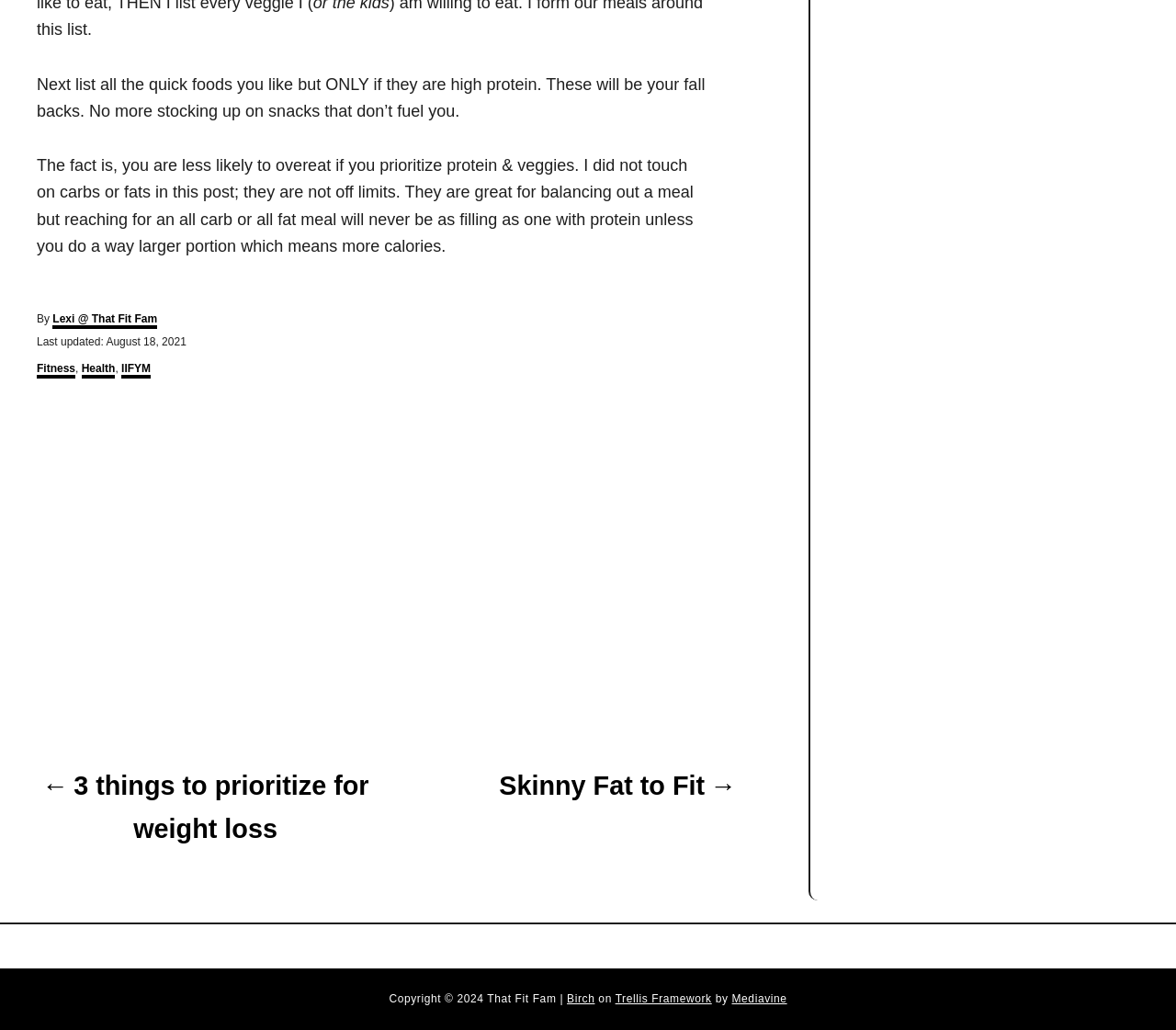Find the bounding box coordinates for the element that must be clicked to complete the instruction: "Visit the meeting website". The coordinates should be four float numbers between 0 and 1, indicated as [left, top, right, bottom].

None